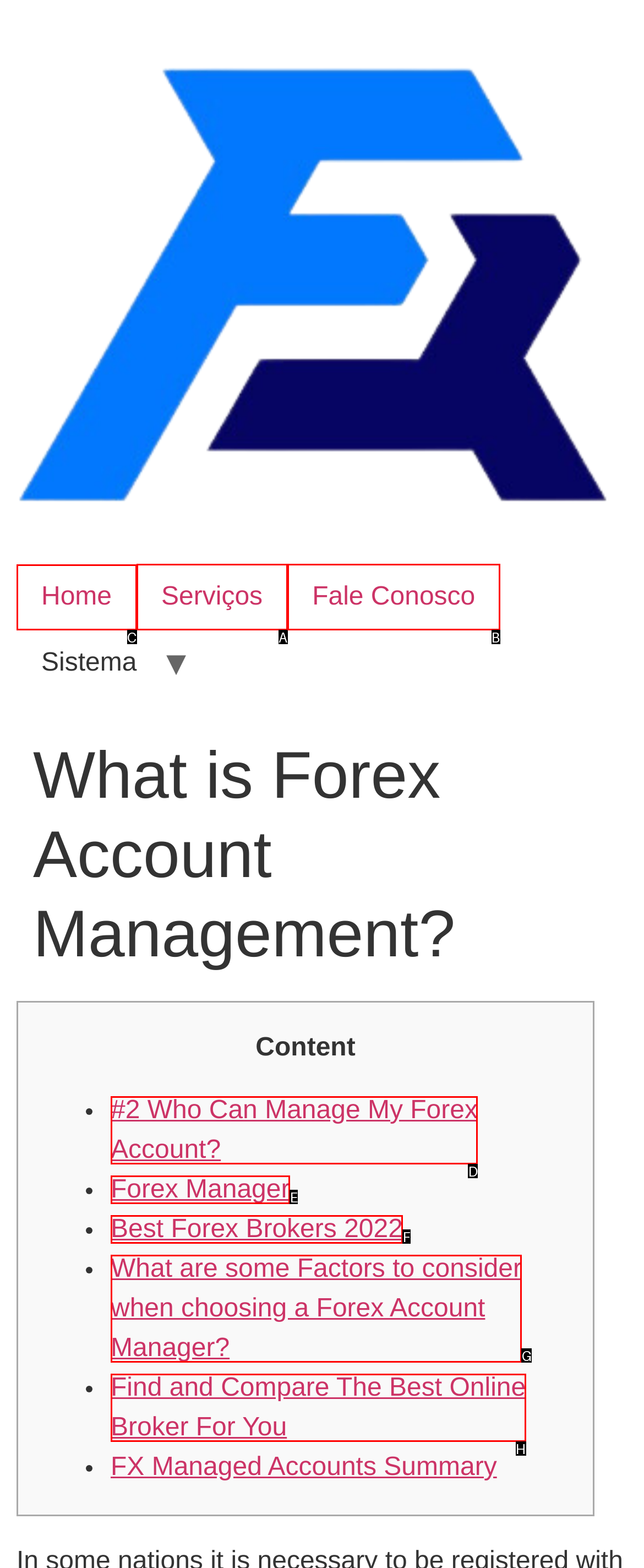Determine which UI element you should click to perform the task: Go to Home page
Provide the letter of the correct option from the given choices directly.

C